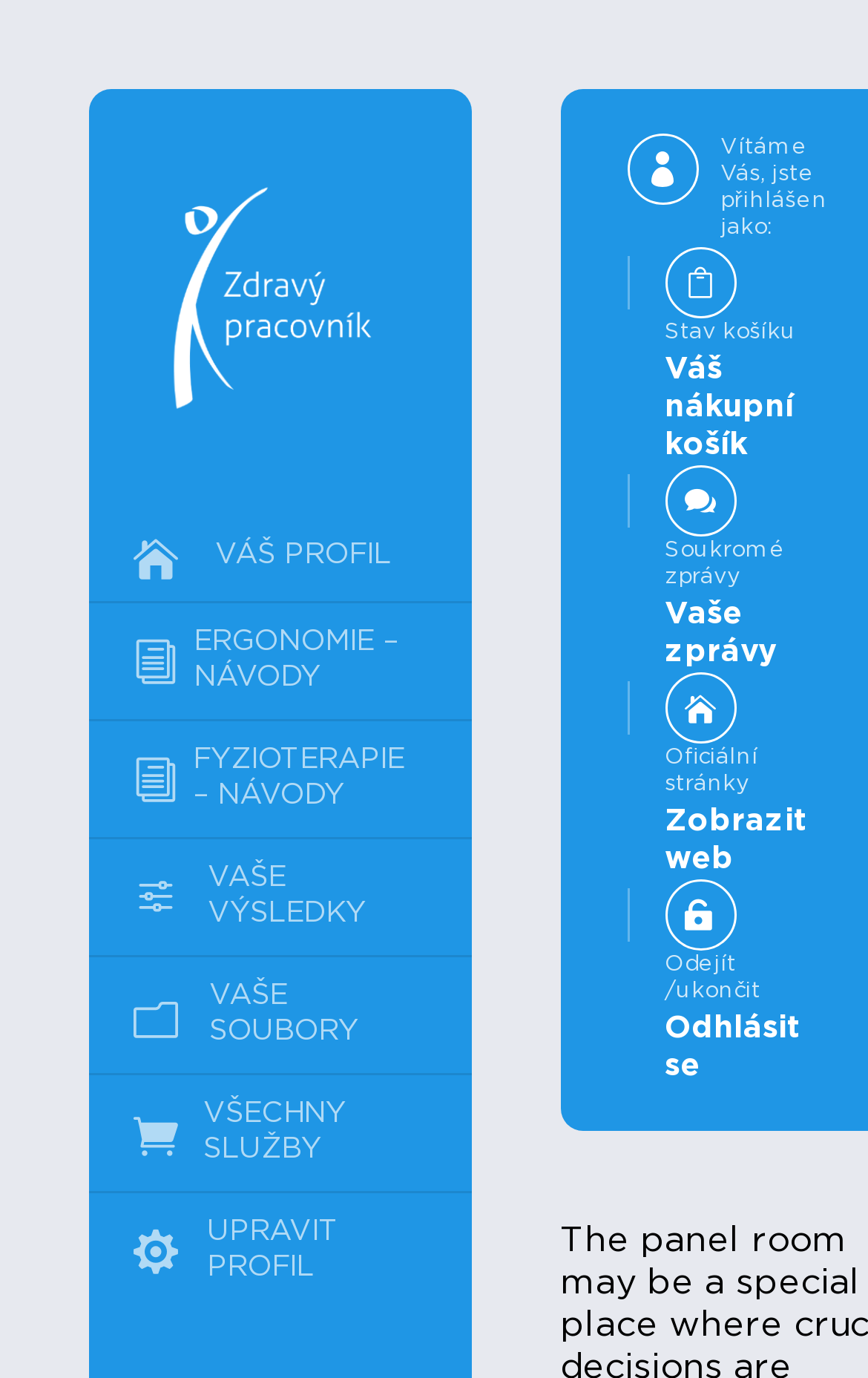Please specify the bounding box coordinates of the element that should be clicked to execute the given instruction: 'View your profile'. Ensure the coordinates are four float numbers between 0 and 1, expressed as [left, top, right, bottom].

[0.103, 0.372, 0.542, 0.437]